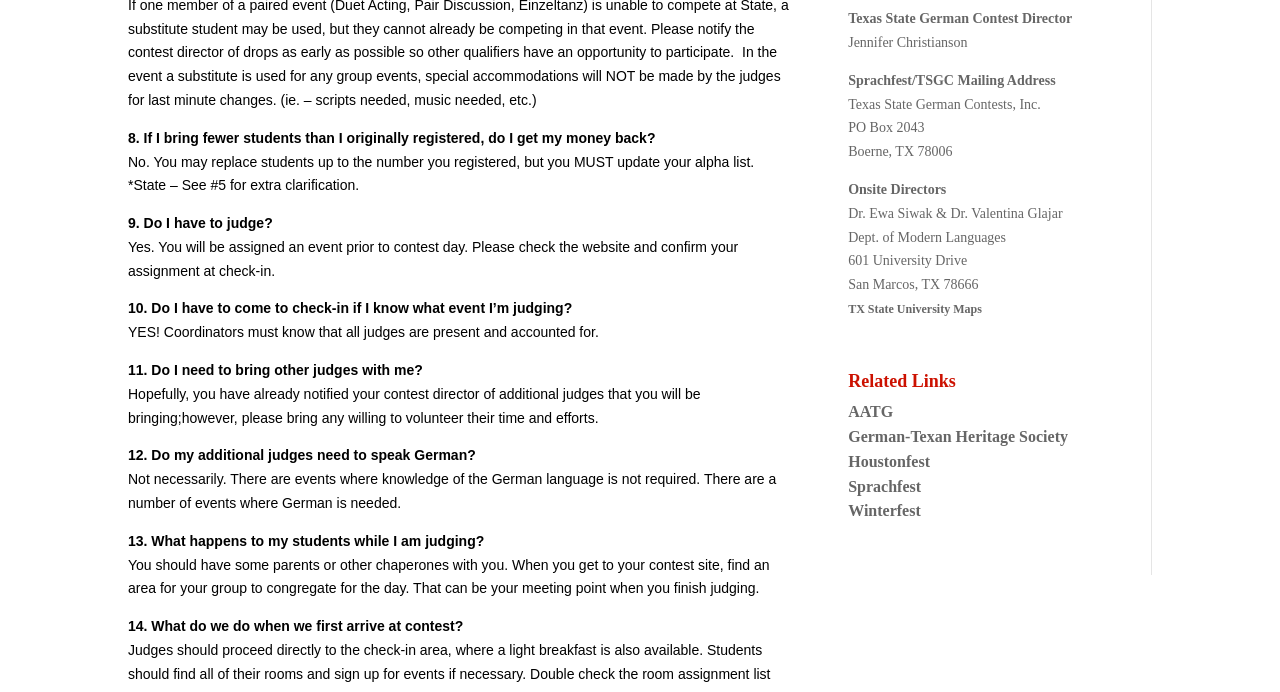What happens if a paired event member cannot compete at State?
From the image, respond with a single word or phrase.

Substitute student may be used